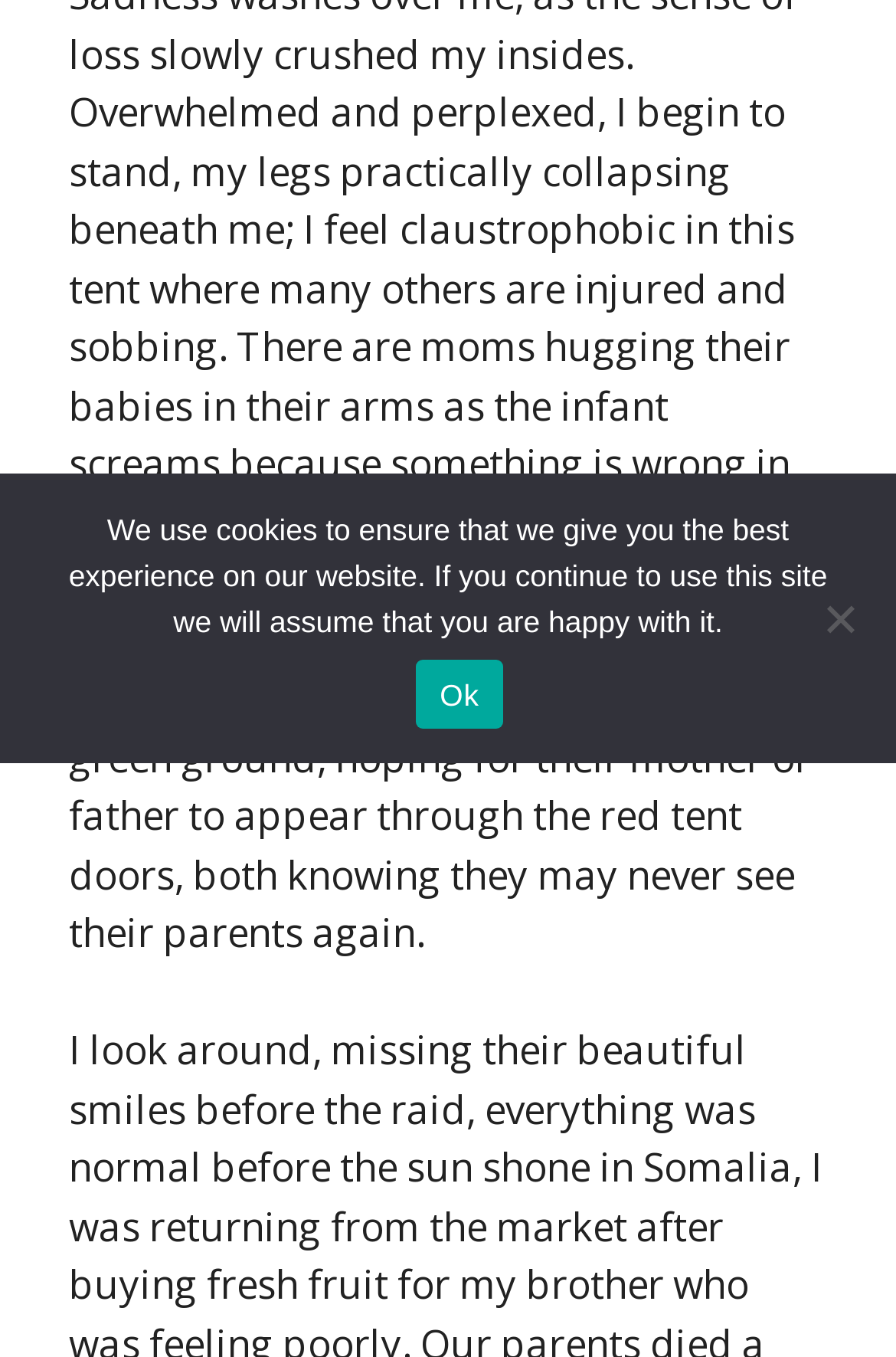Using the description "Ok", locate and provide the bounding box of the UI element.

[0.465, 0.486, 0.56, 0.537]